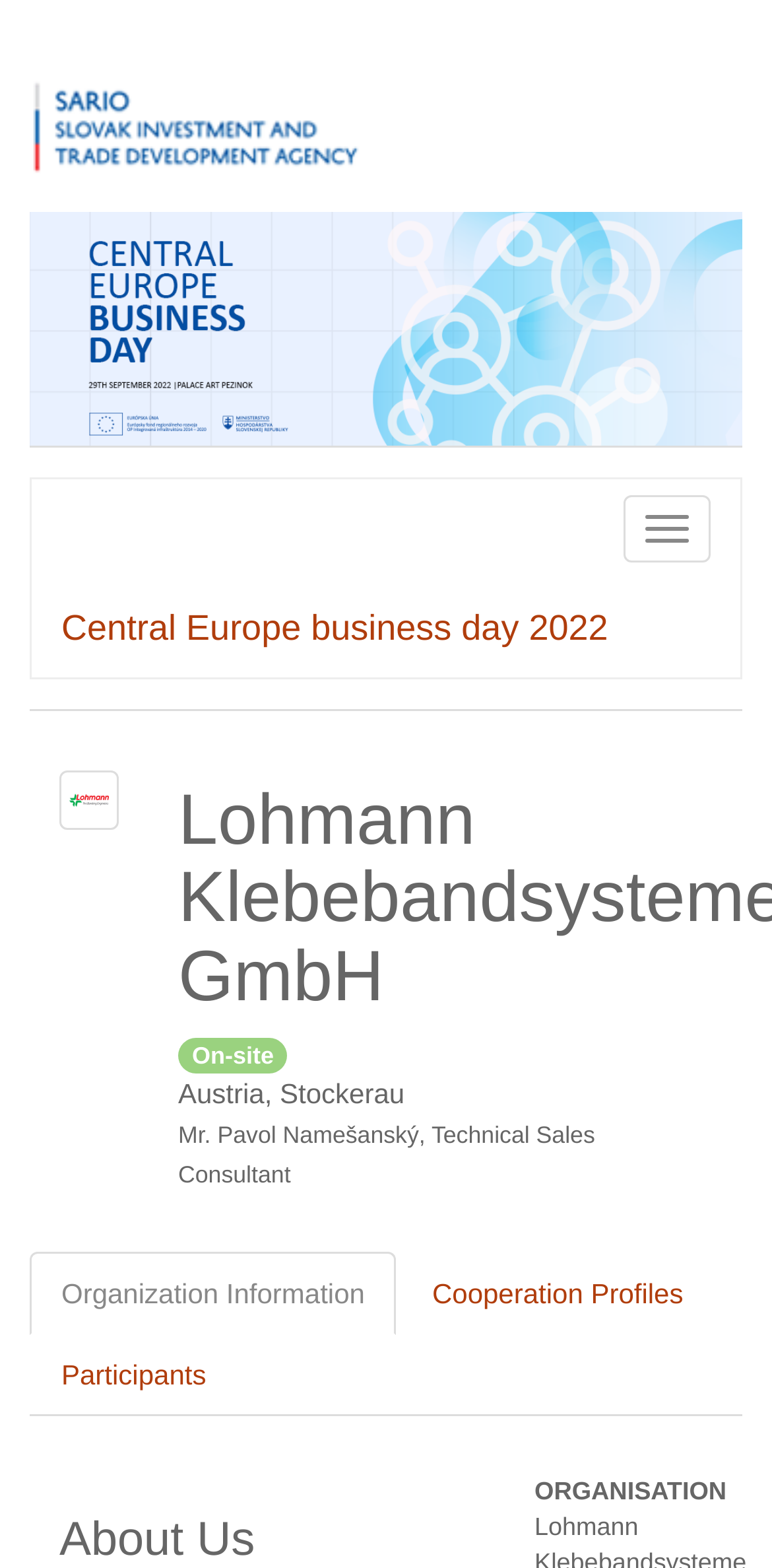Provide a thorough description of this webpage.

The webpage appears to be a conference or event page for Lohmann Klebebandsysteme GmbH's Central Europe business day 2022. At the top, there is a link and an image with the same title, "Central Europe business day 2022", positioned side by side. Below them, there is a larger image that spans almost the entire width of the page.

On the top right, there is a button labeled "Toggle navigation". Below the button, there is another link with the same title as before, "Central Europe business day 2022". Next to this link, there is an image and a heading with the company name, "Lohmann Klebebandsysteme GmbH".

The main content of the page starts with a paragraph describing the conference, stating that the participants will attend in person. This paragraph is accompanied by a label "On-site" and is followed by the location, "Austria, Stockerau". Below this, there is a list of participants, including "Mr. Pavol Namešanský, Technical Sales Consultant".

At the bottom of the page, there are three links: "Organization Information", "Cooperation Profiles", and "Participants". Above these links, there is a heading "ORGANISATION" that spans almost the entire width of the page.